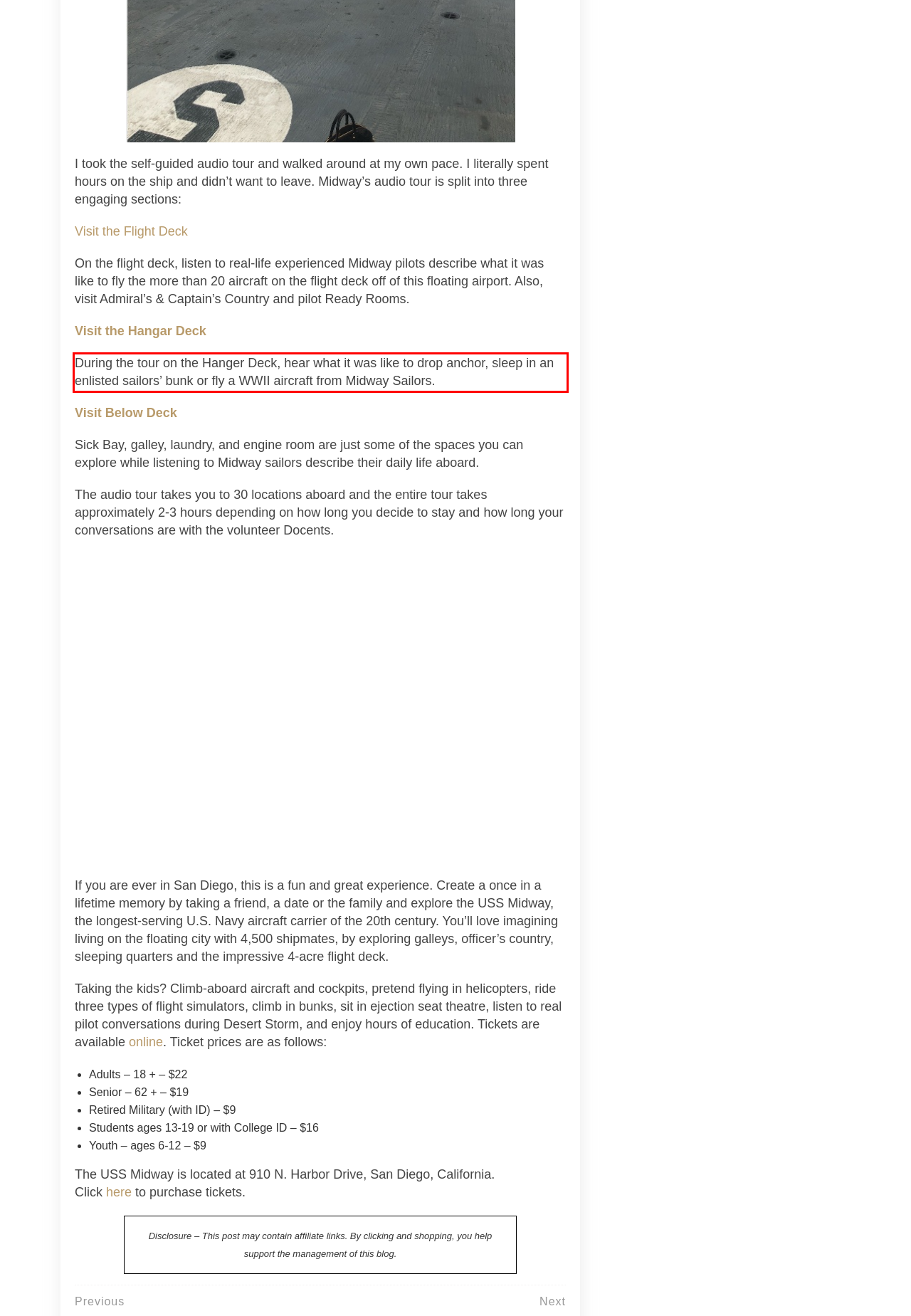You are presented with a webpage screenshot featuring a red bounding box. Perform OCR on the text inside the red bounding box and extract the content.

During the tour on the Hanger Deck, hear what it was like to drop anchor, sleep in an enlisted sailors’ bunk or fly a WWII aircraft from Midway Sailors.